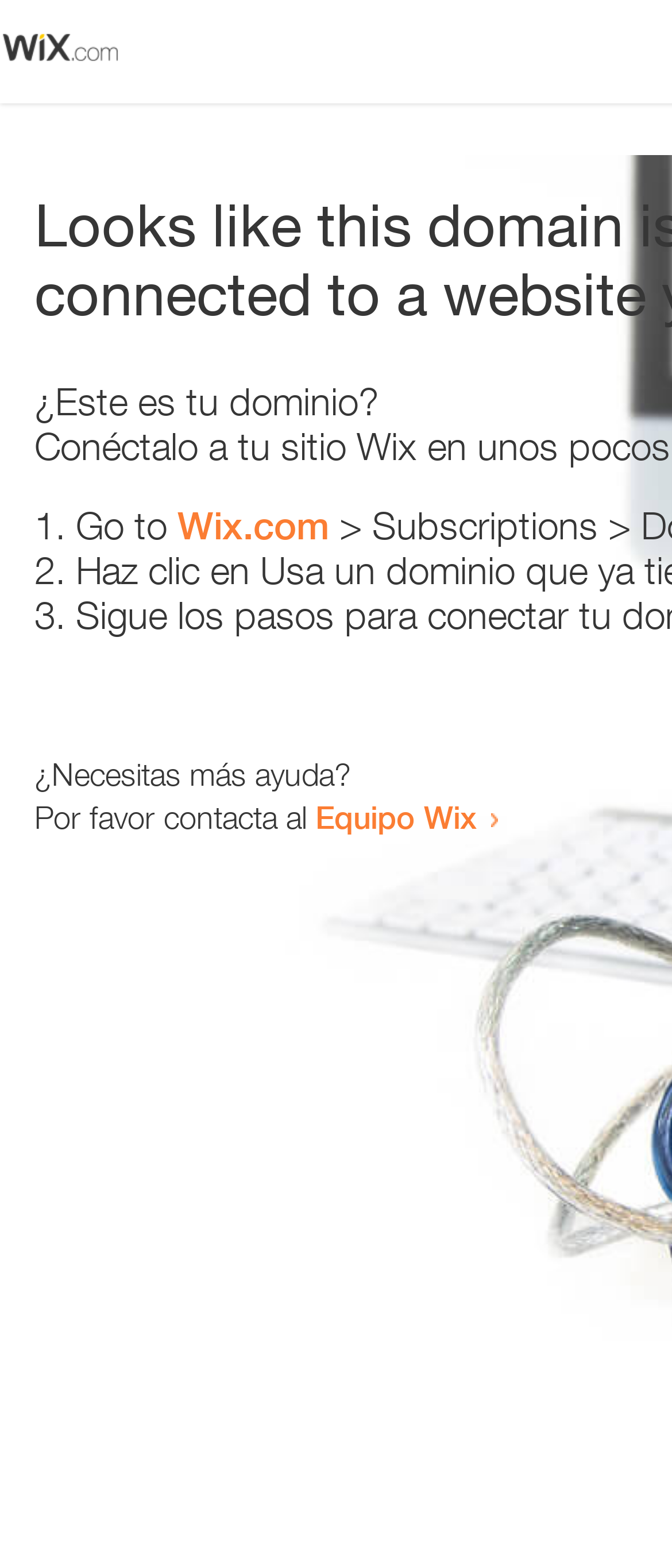What is the language of the webpage?
Based on the screenshot, answer the question with a single word or phrase.

Spanish